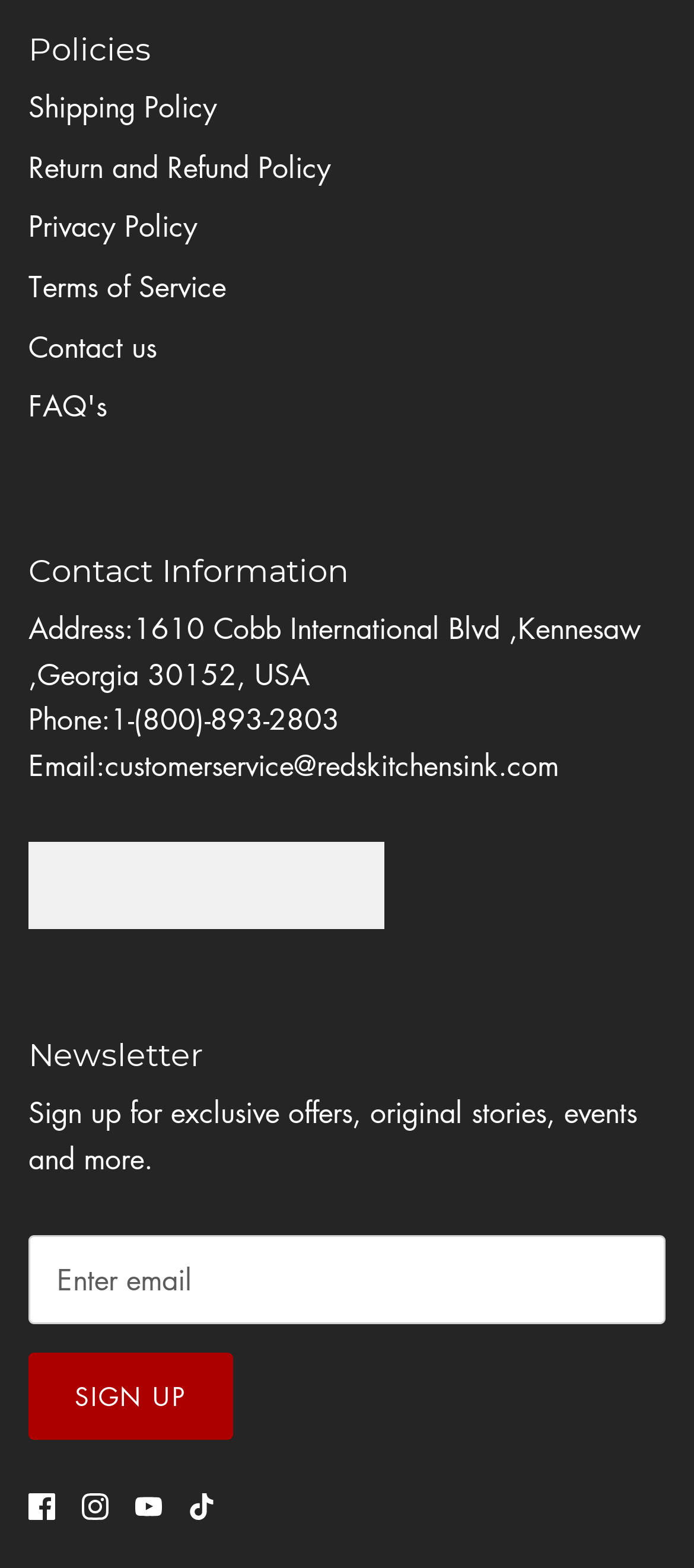Locate the bounding box coordinates of the region to be clicked to comply with the following instruction: "View Contact Information". The coordinates must be four float numbers between 0 and 1, in the form [left, top, right, bottom].

[0.041, 0.352, 0.503, 0.375]